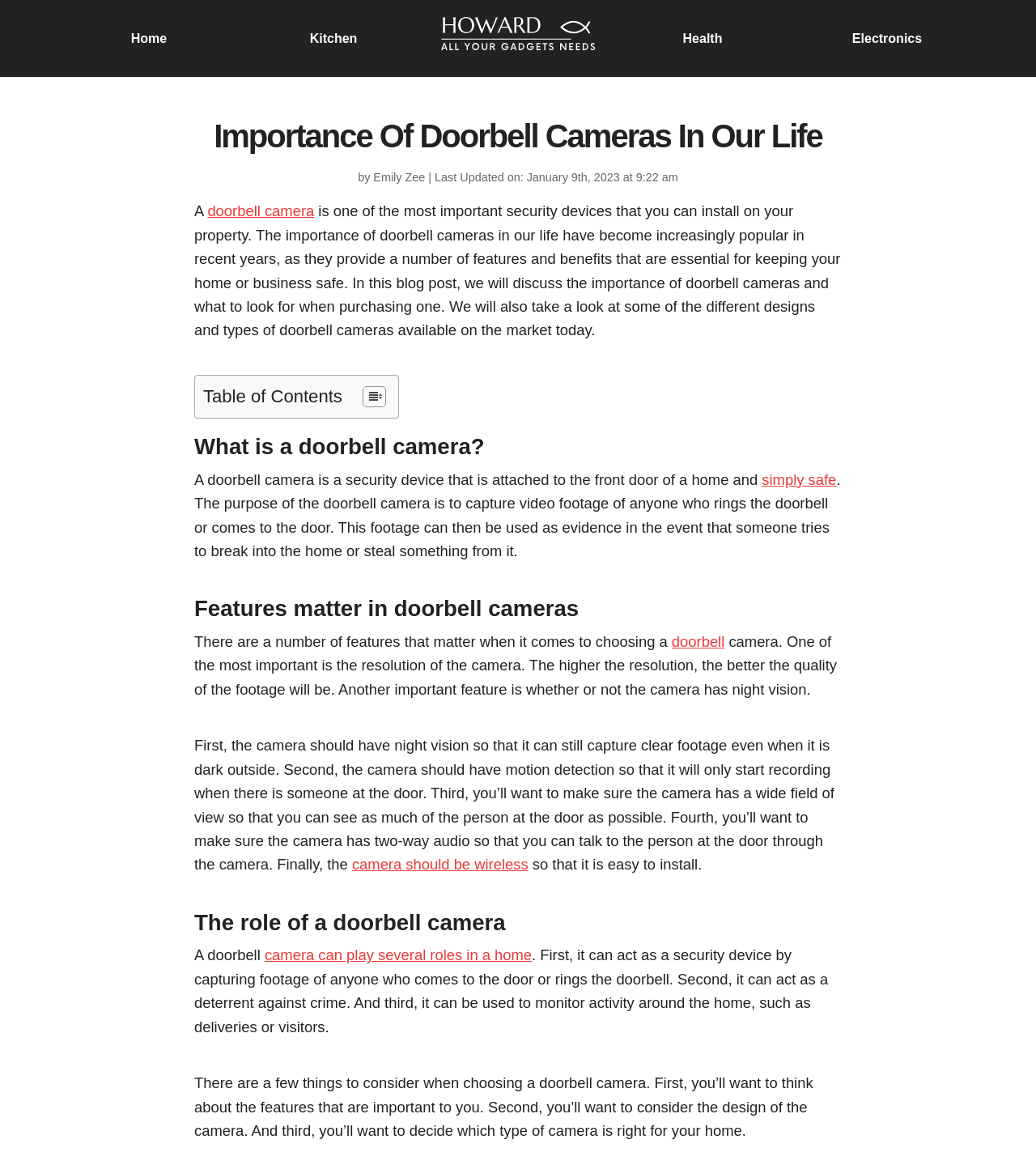Specify the bounding box coordinates of the area to click in order to execute this command: 'Click on 'Headlines That Matter''. The coordinates should consist of four float numbers ranging from 0 to 1, and should be formatted as [left, top, right, bottom].

None